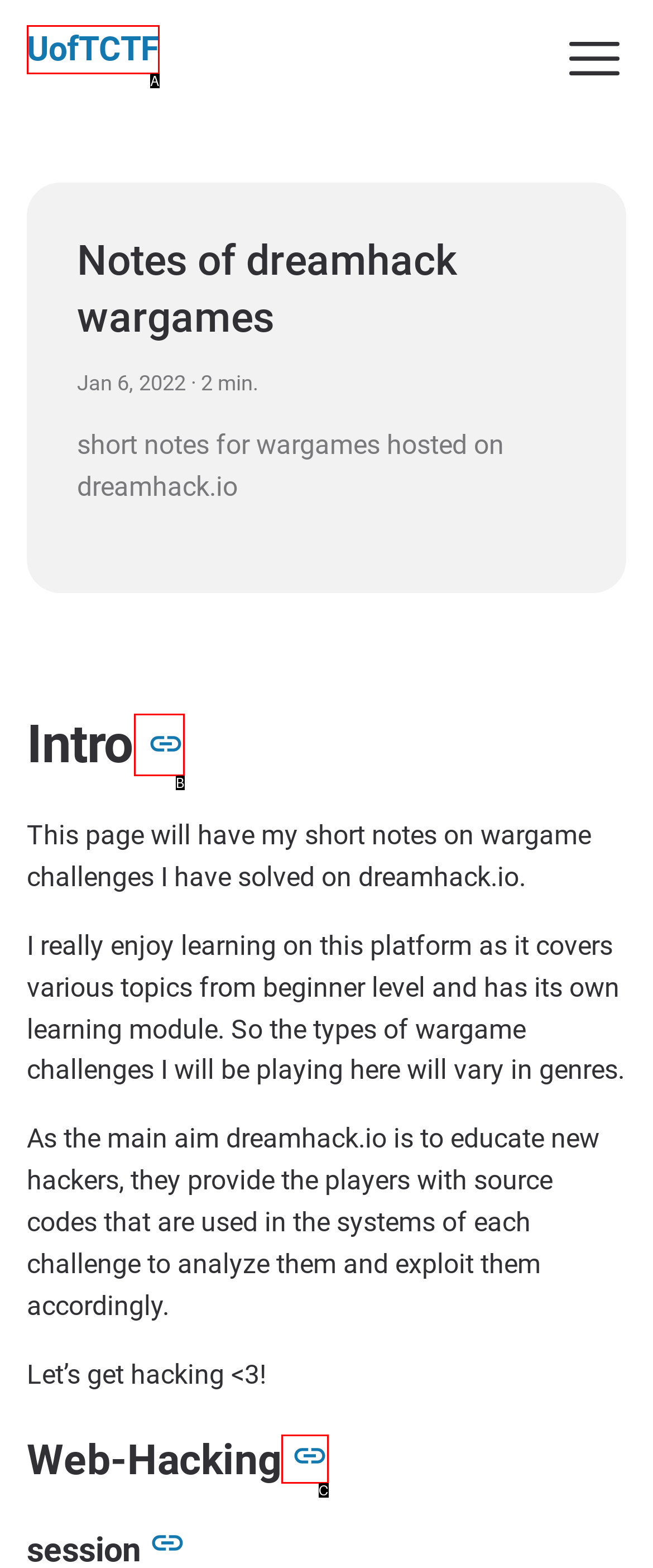Given the description: UofTCTF
Identify the letter of the matching UI element from the options.

A